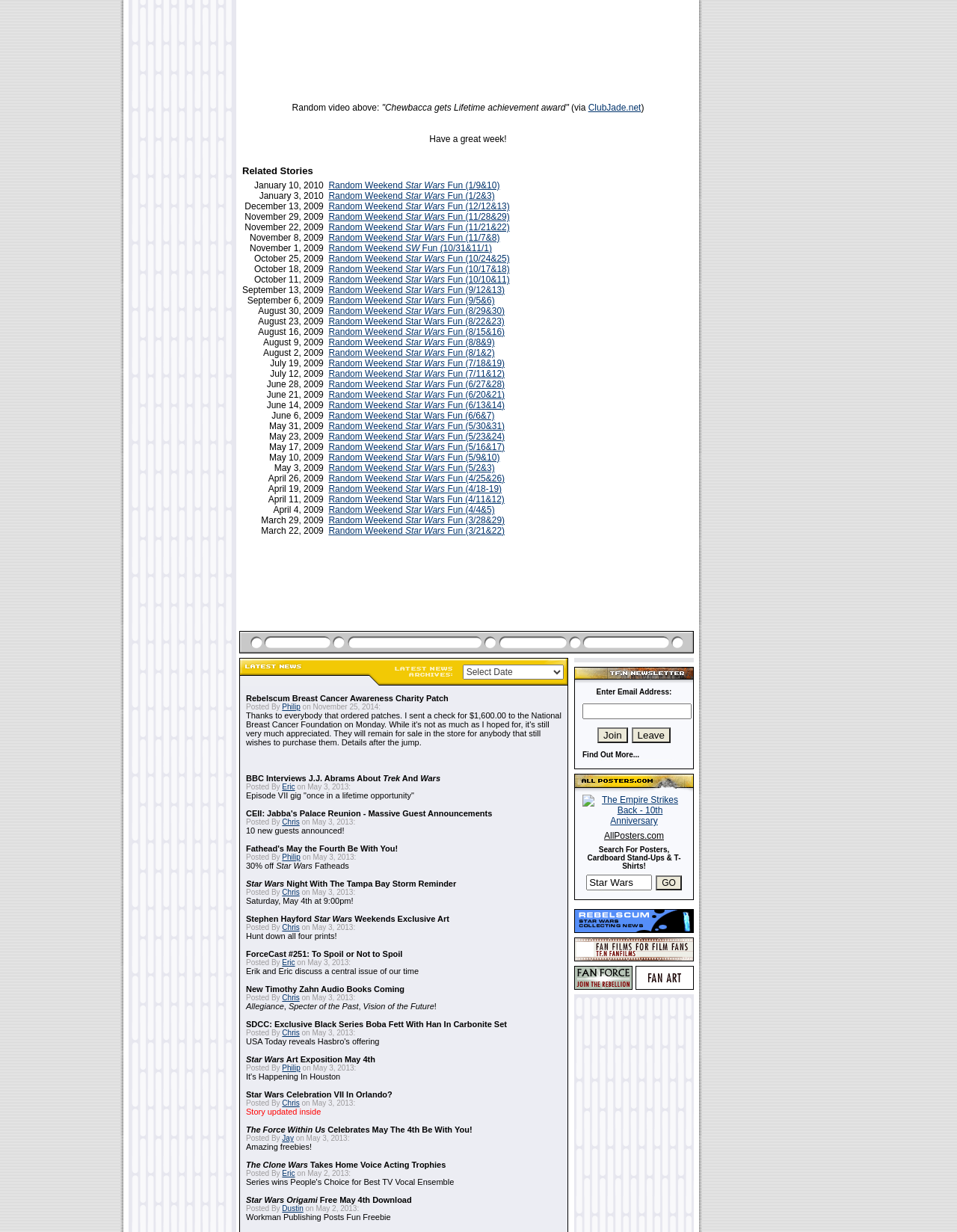Provide your answer to the question using just one word or phrase: What is the title of the random video above?

Chewbacca gets Lifetime achievement award